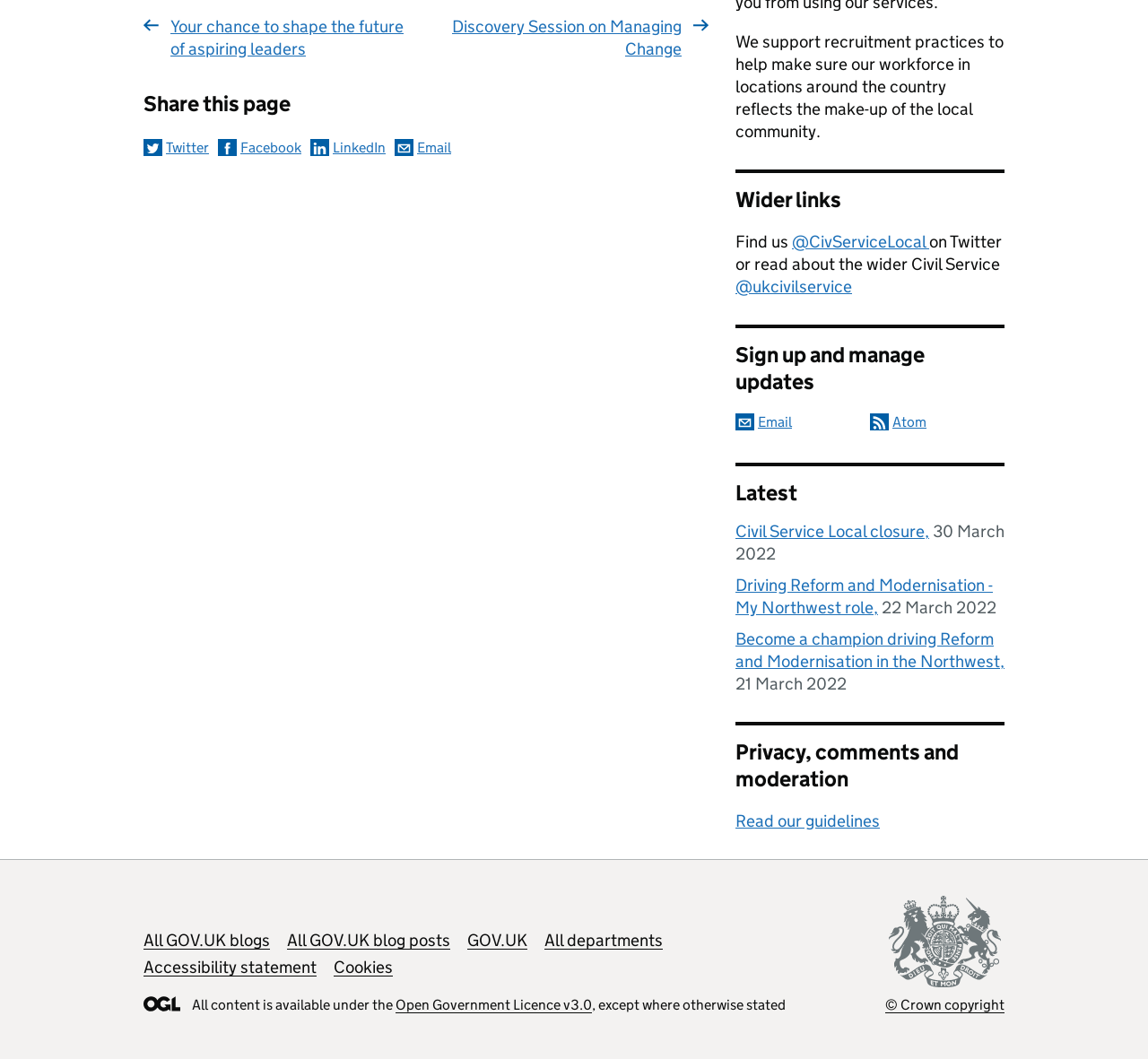What is the purpose of the section with the heading 'Share this page'?
Based on the image, provide a one-word or brief-phrase response.

To share the webpage on social media